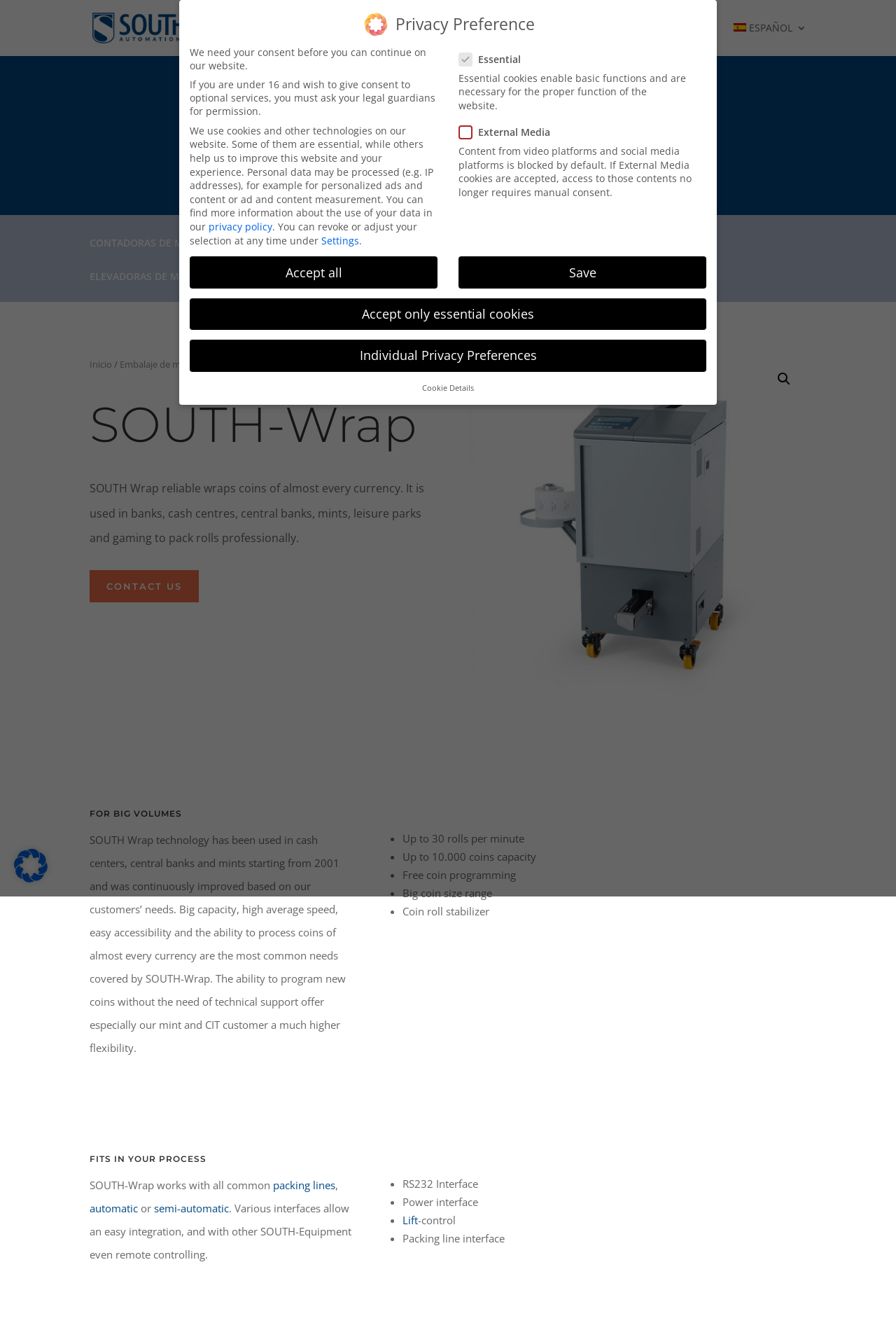Provide the bounding box coordinates of the HTML element described by the text: "Sistemas de monedas". The coordinates should be in the format [left, top, right, bottom] with values between 0 and 1.

[0.262, 0.204, 0.388, 0.227]